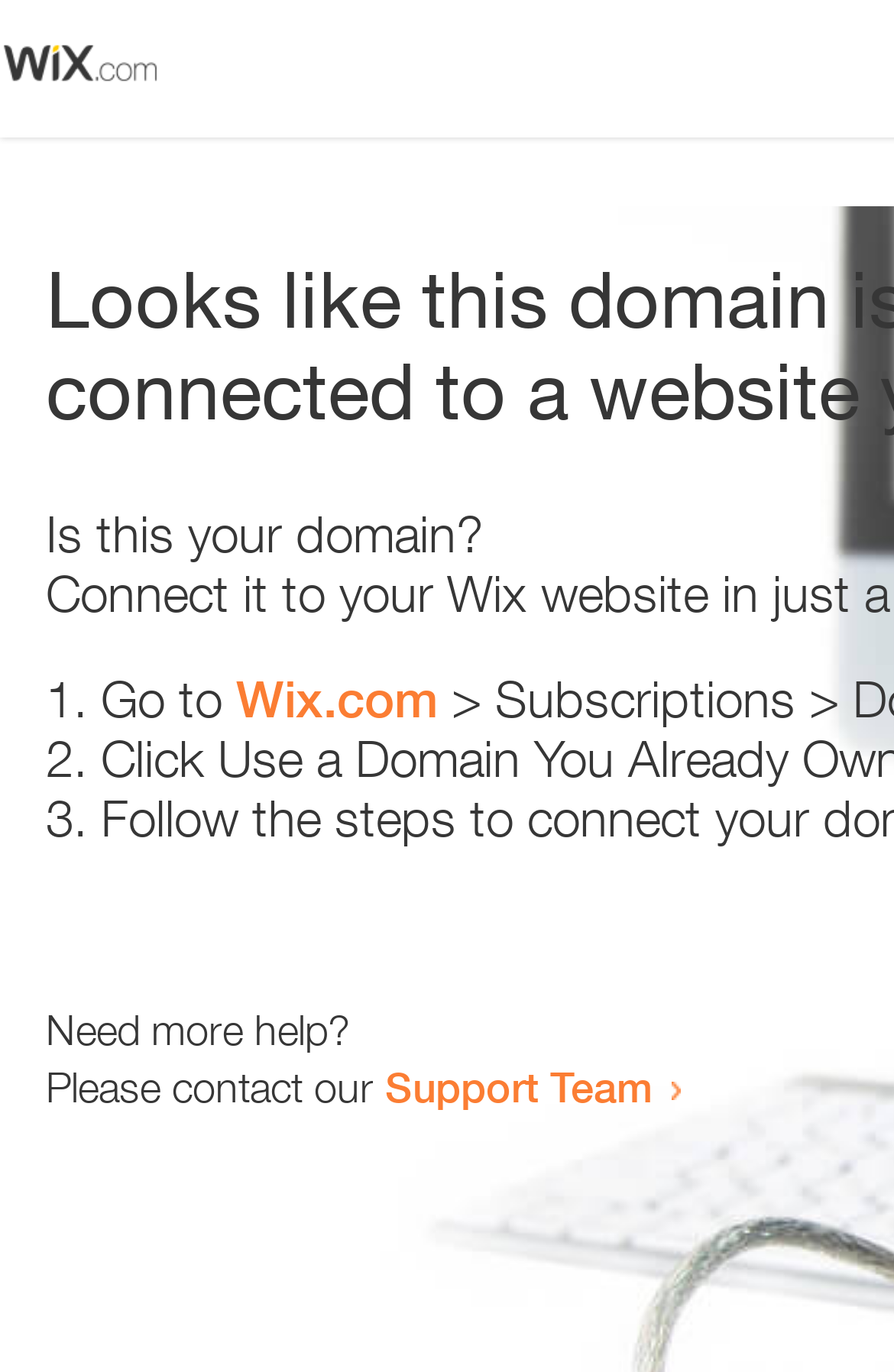Bounding box coordinates should be provided in the format (top-left x, top-left y, bottom-right x, bottom-right y) with all values between 0 and 1. Identify the bounding box for this UI element: Support Team

[0.431, 0.773, 0.731, 0.81]